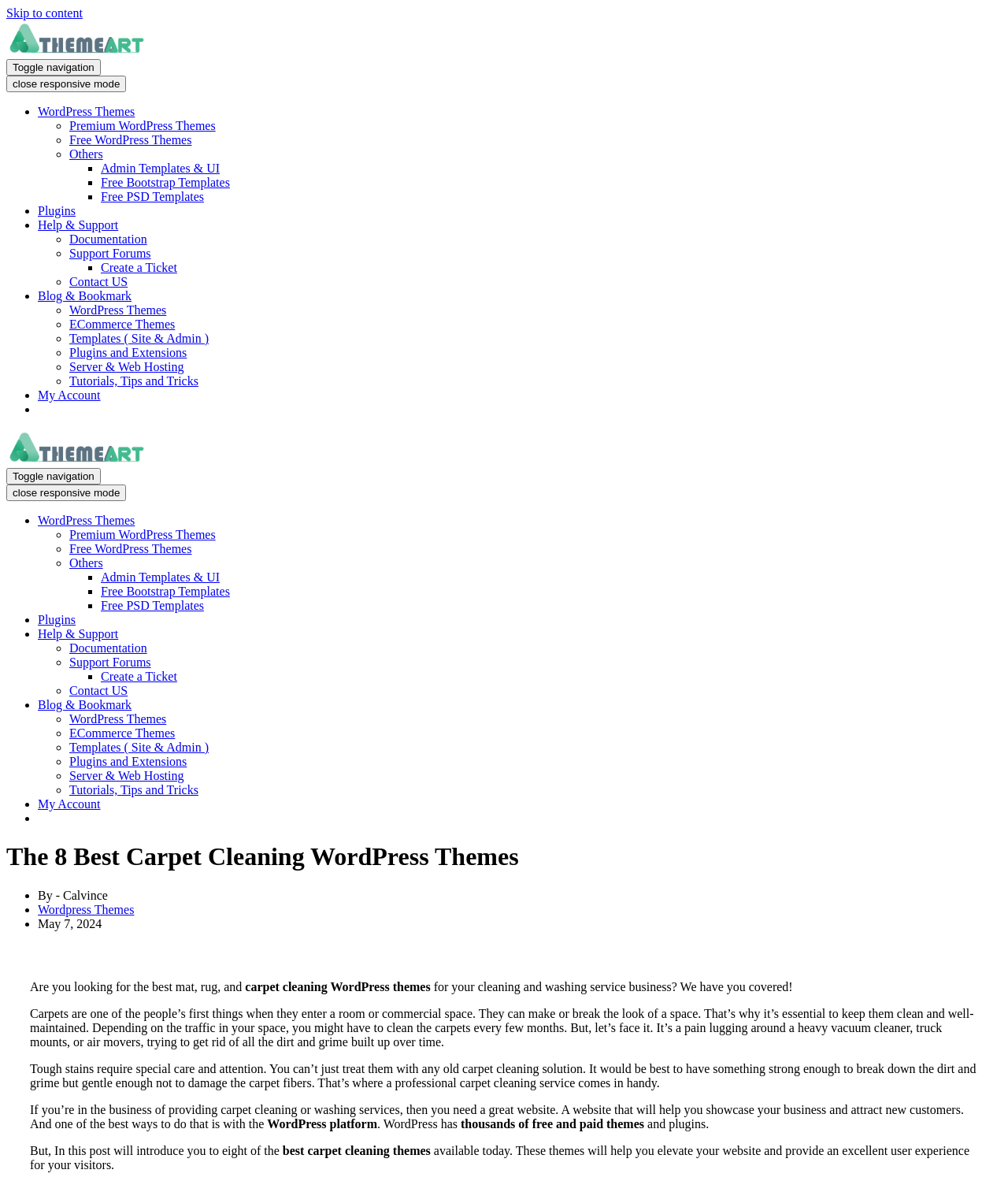Specify the bounding box coordinates of the element's region that should be clicked to achieve the following instruction: "Go to 'WordPress Themes'". The bounding box coordinates consist of four float numbers between 0 and 1, in the format [left, top, right, bottom].

[0.038, 0.088, 0.134, 0.099]